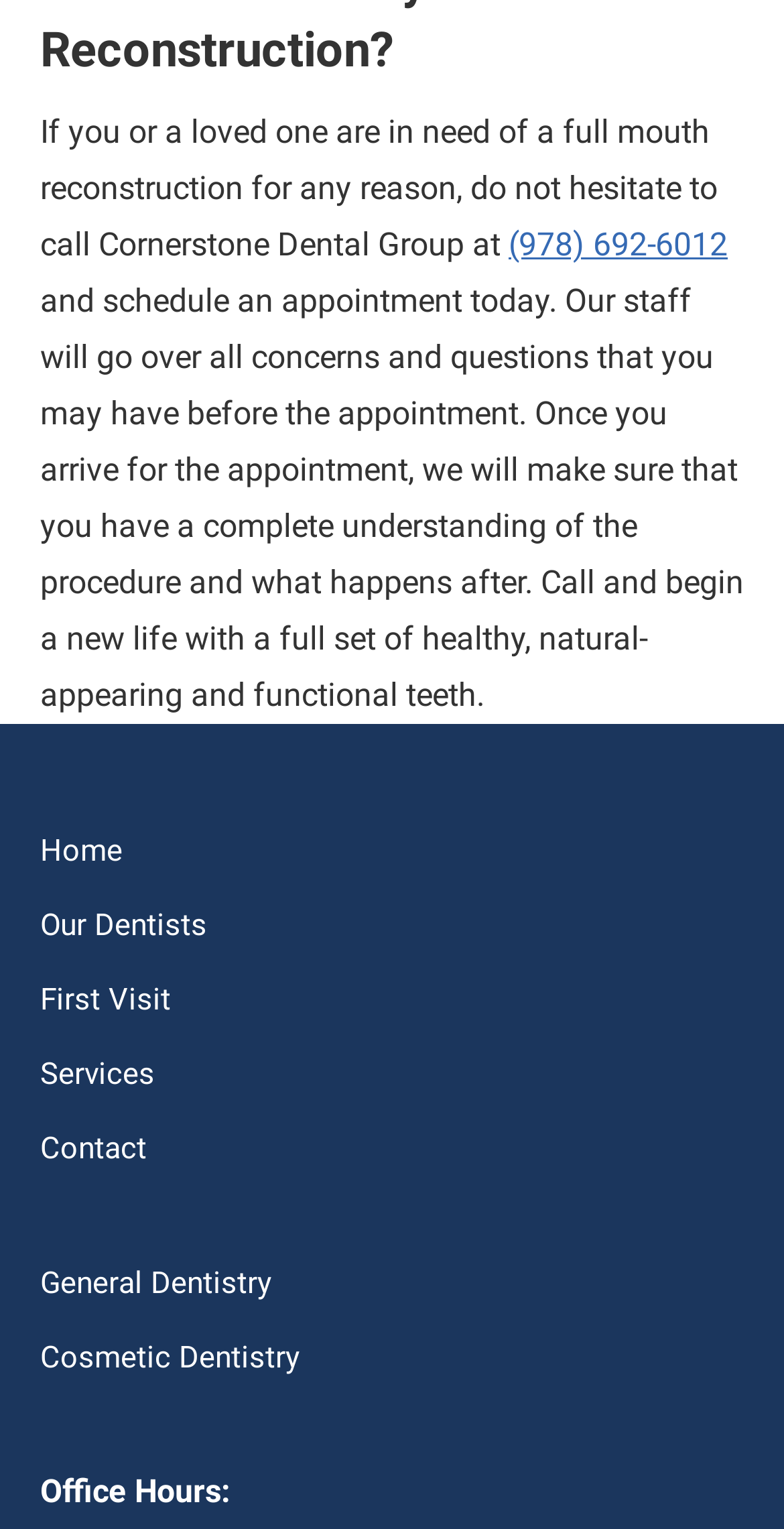Determine the bounding box coordinates of the region to click in order to accomplish the following instruction: "Explore general dentistry services". Provide the coordinates as four float numbers between 0 and 1, specifically [left, top, right, bottom].

[0.051, 0.822, 0.949, 0.871]